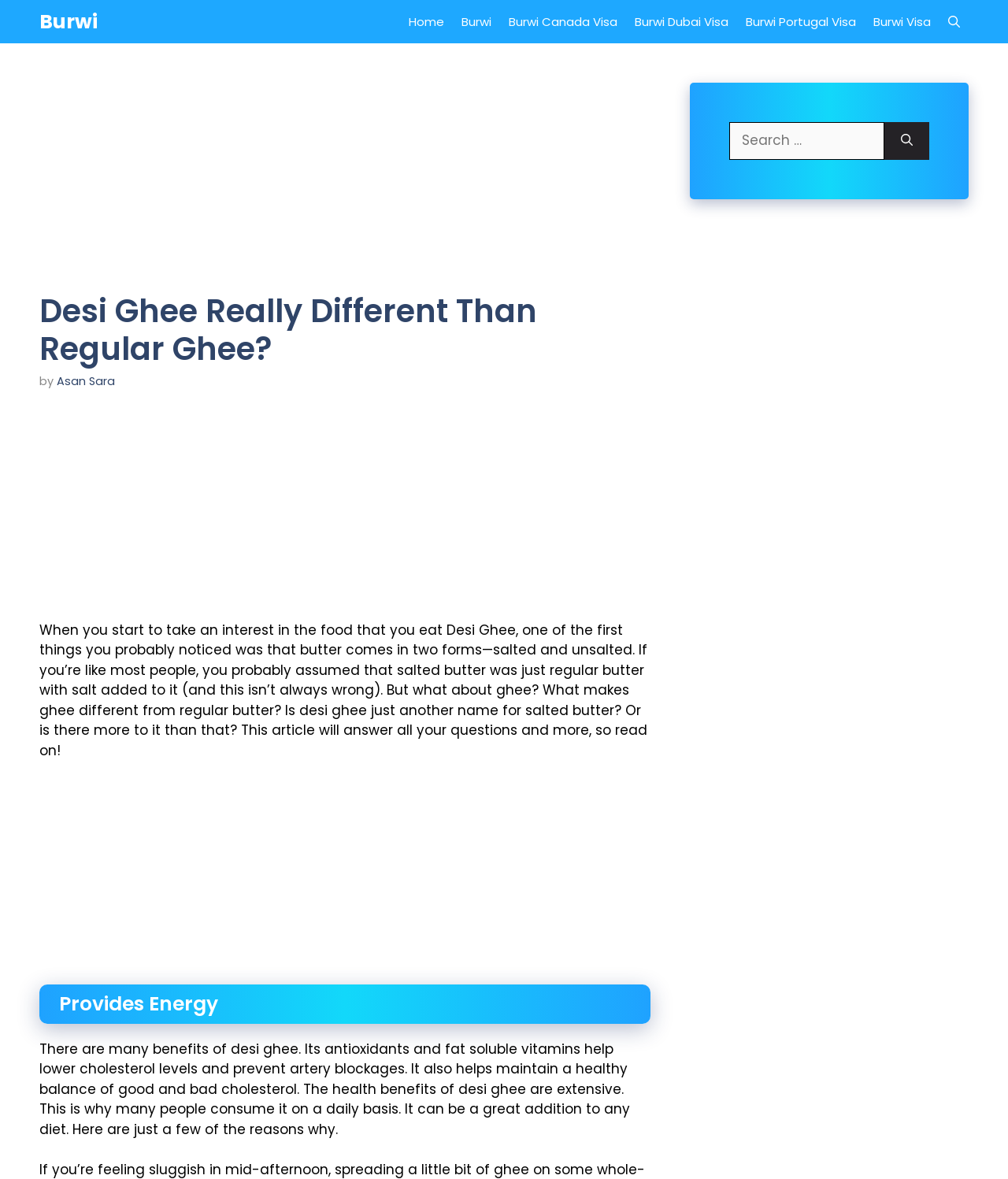Please give a concise answer to this question using a single word or phrase: 
Who is the author of the article?

Asan Sara